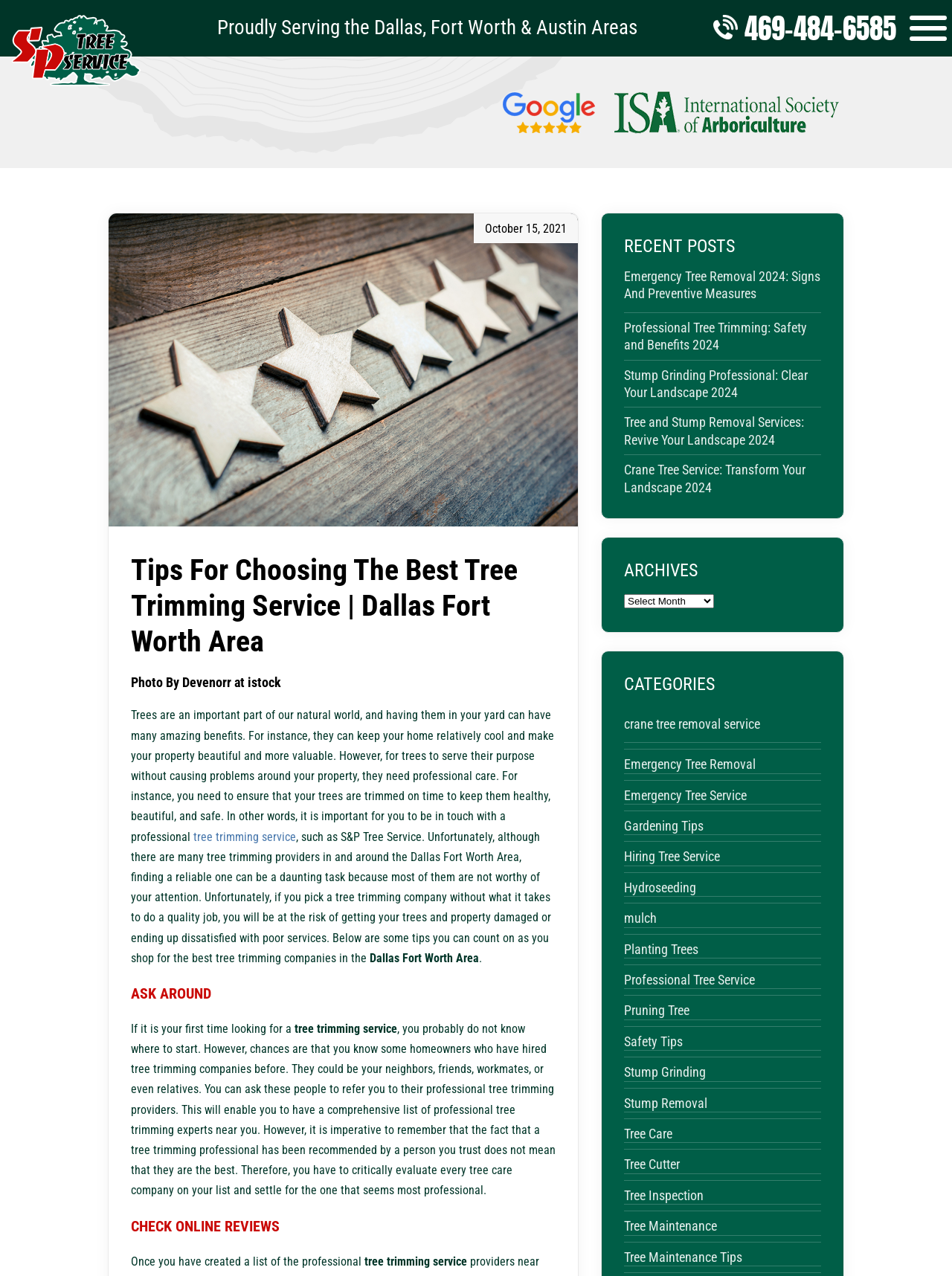Respond with a single word or phrase for the following question: 
What is the title of the main article?

Tips For Choosing The Best Tree Trimming Service